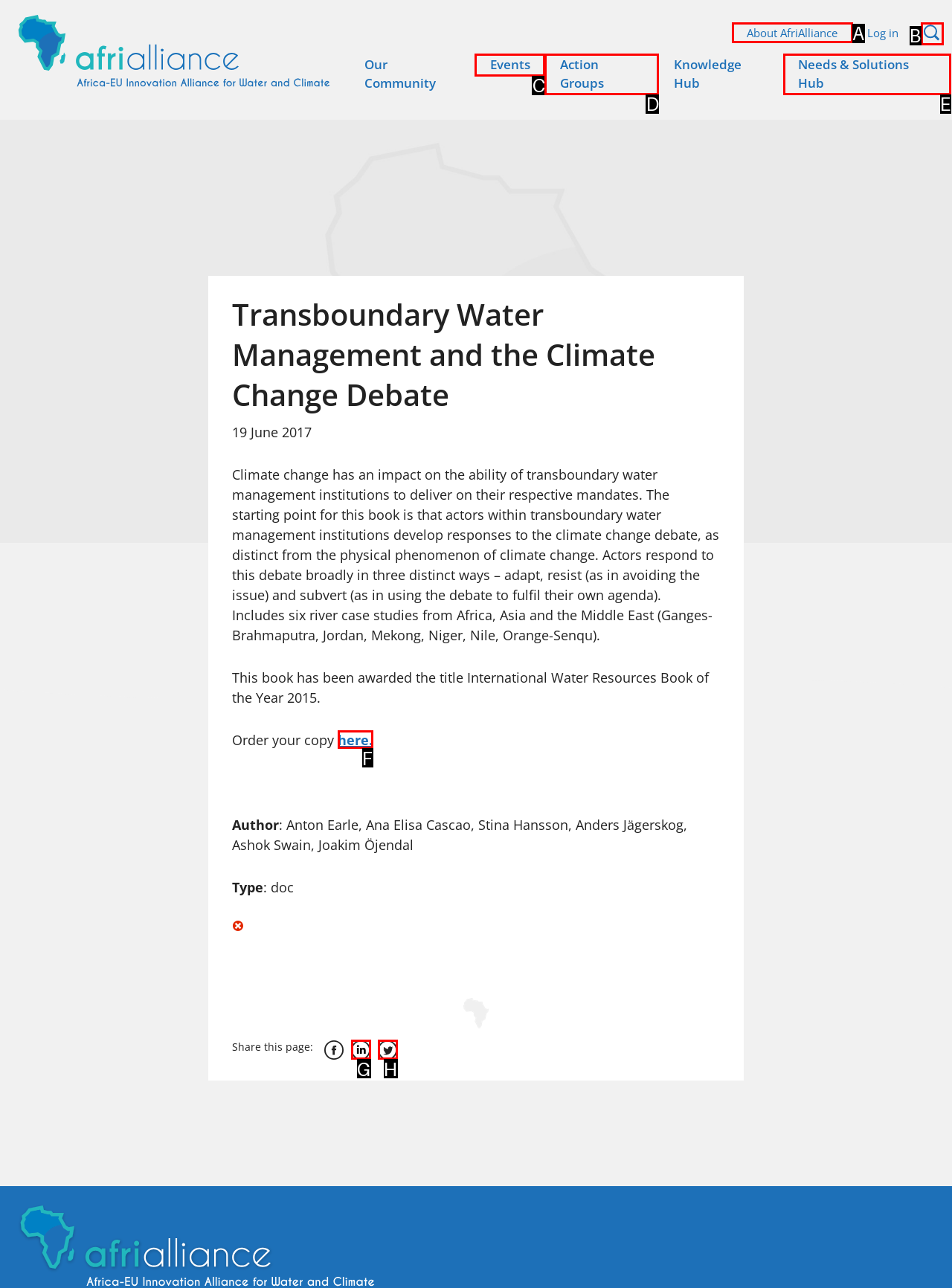Which option corresponds to the following element description: adminFA?
Please provide the letter of the correct choice.

None